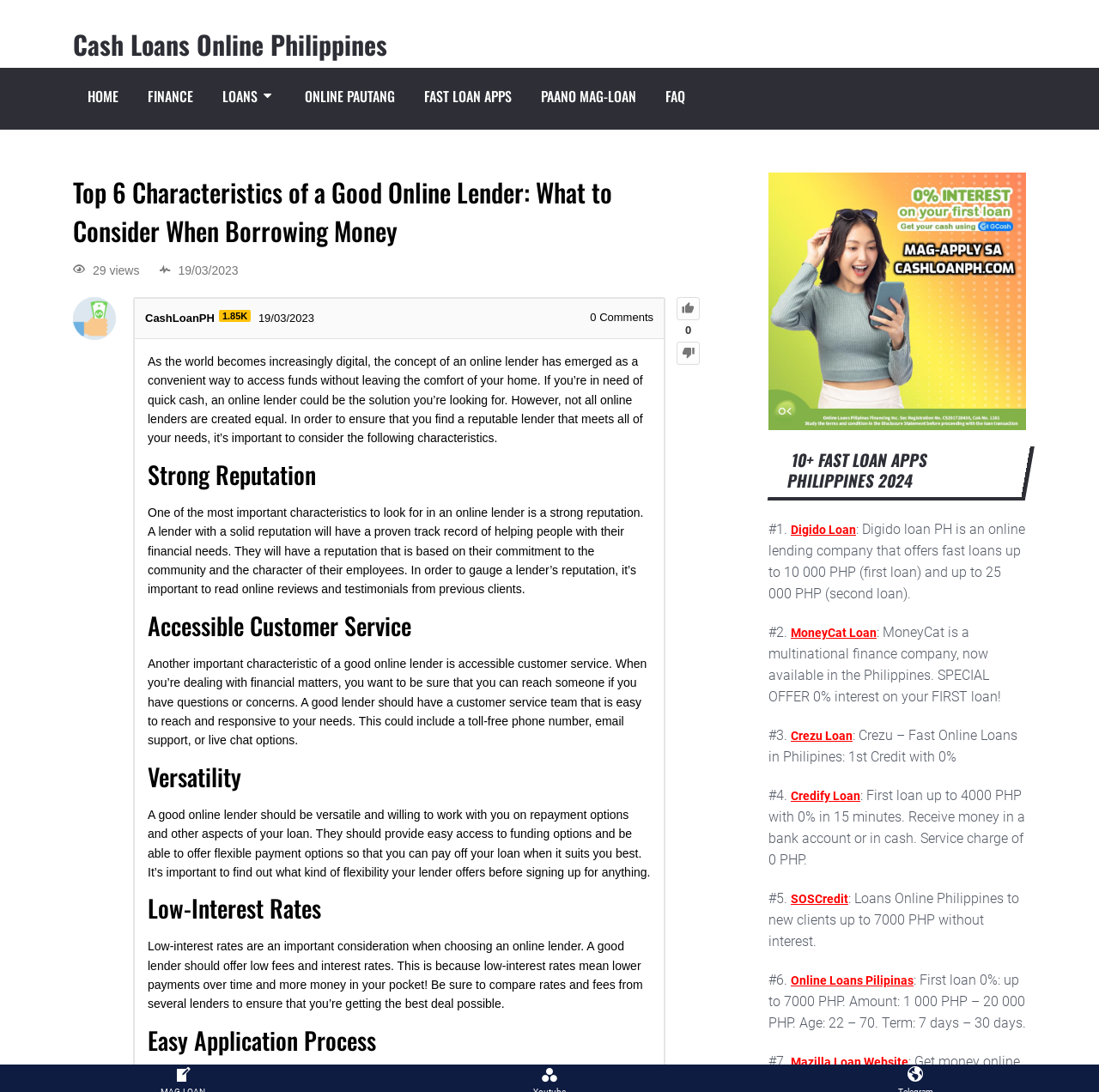Pinpoint the bounding box coordinates of the clickable element needed to complete the instruction: "Click on the 'FINANCE' link". The coordinates should be provided as four float numbers between 0 and 1: [left, top, right, bottom].

[0.121, 0.062, 0.189, 0.119]